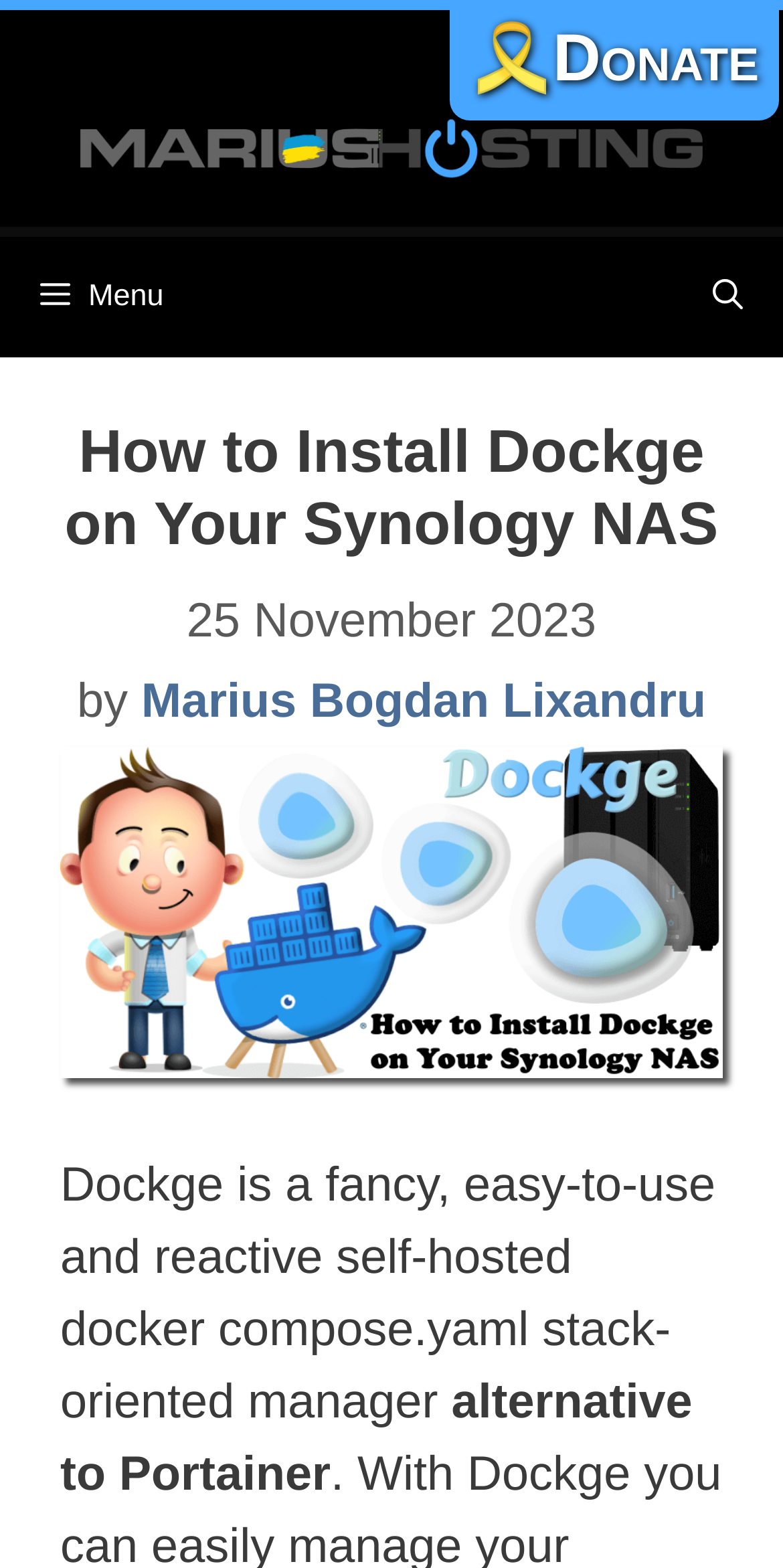Generate a thorough description of the webpage.

The webpage is a tutorial guide on installing Dockge on a Synology NAS device. At the top, there is a banner with a link to "Marius Hosting" accompanied by an image with the same name. Below the banner, a navigation menu is located, featuring a link to open a search bar and a button to expand the primary menu.

The main content of the webpage is divided into sections. The first section has a heading that reads "How to Install Dockge on Your Synology NAS" and is accompanied by a timestamp indicating the publication date, "25 November 2023". The author's name, "Marius Bogdan Lixandru", is also mentioned in this section.

Below the heading, there is an image related to the installation guide, followed by a brief description of Dockge, stating that it is a self-hosted docker compose.yaml stack-oriented manager and an alternative to Portainer.

On the top-right corner of the page, there is a link to donate, represented by a 🎗️ symbol.